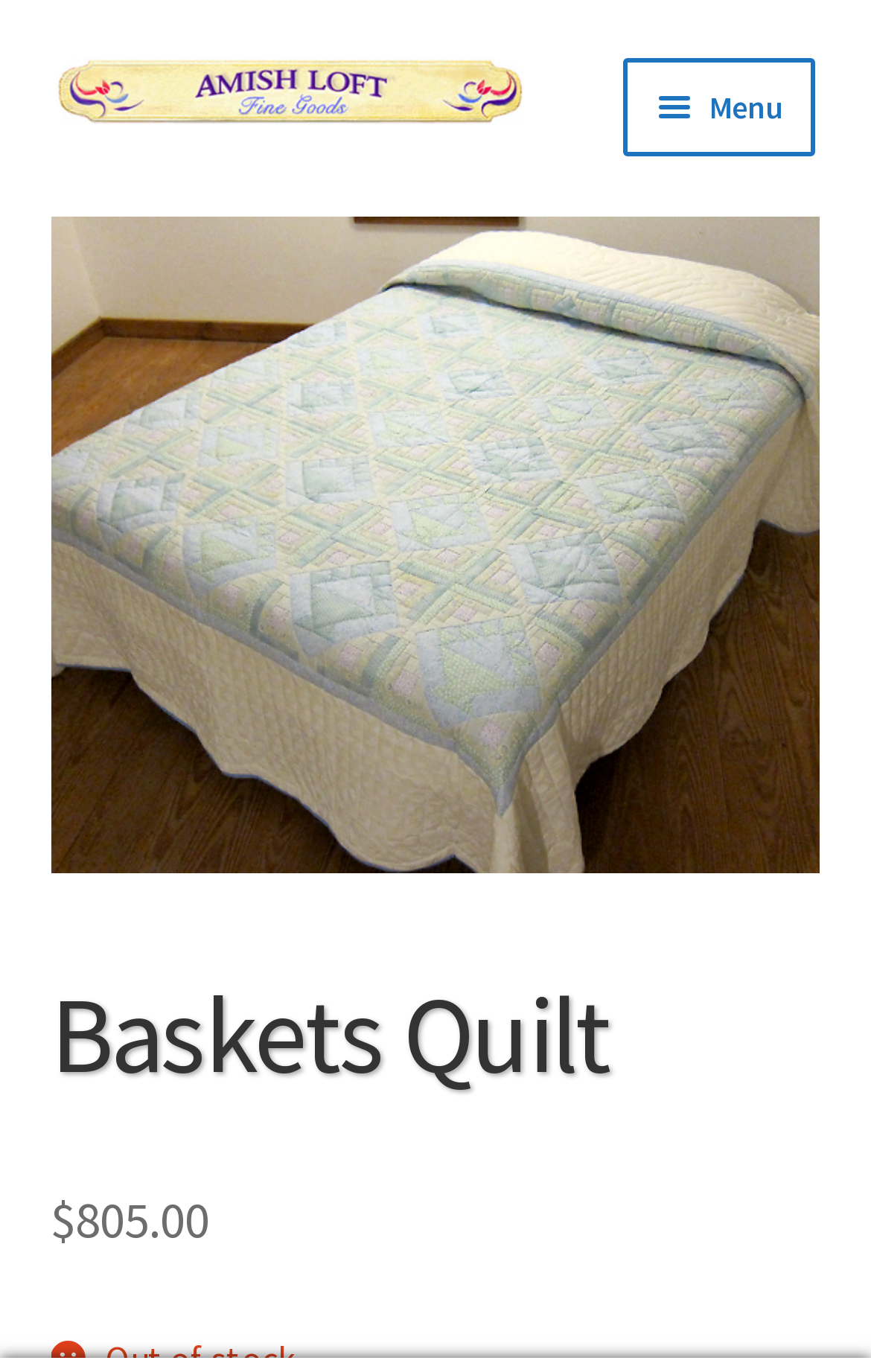Please answer the following question using a single word or phrase: 
What is the name of the quilt?

Baskets Quilt